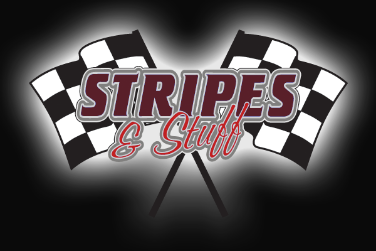What is the tone of the '&' symbol in the logo?
Look at the screenshot and provide an in-depth answer.

The caption describes the '&' symbol as being stylized in a more playful script, which suggests that it has a lighthearted and approachable tone that contrasts with the boldness of the 'STRIPES' lettering.